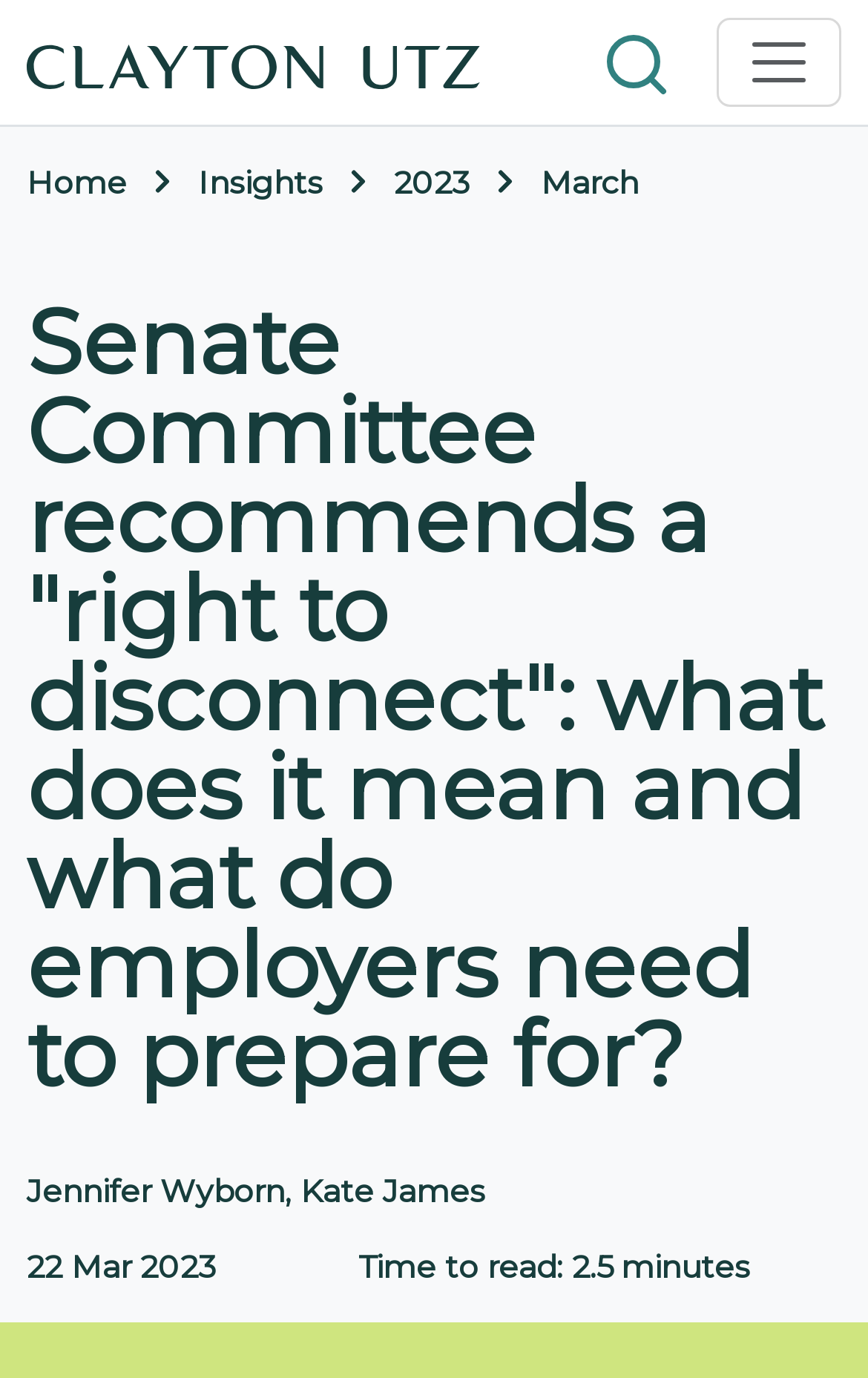Write a detailed summary of the webpage.

The webpage appears to be an article from Clayton Utz, a law firm, discussing the Senate Committee's recommendation for a "right to disconnect" and its implications for employers. 

At the top left of the page, there is a link, accompanied by a small image. Below this, there are two buttons, one with an image, and another labeled "Toggle navigation" that controls the navigation bar. 

The navigation bar, located at the top right, contains a list of links, including "Home", "Insights", "2023", and "March", indicating the current page's location within the website's hierarchy.

The main content of the page is headed by a prominent heading that summarizes the article's topic. Below this, there are three lines of text: the authors' names, the publication date, and an estimate of the time required to read the article. 

The article's content is not explicitly described in the accessibility tree, but it likely follows the heading and provides more information on the Senate Committee's recommendation and its implications for employers.